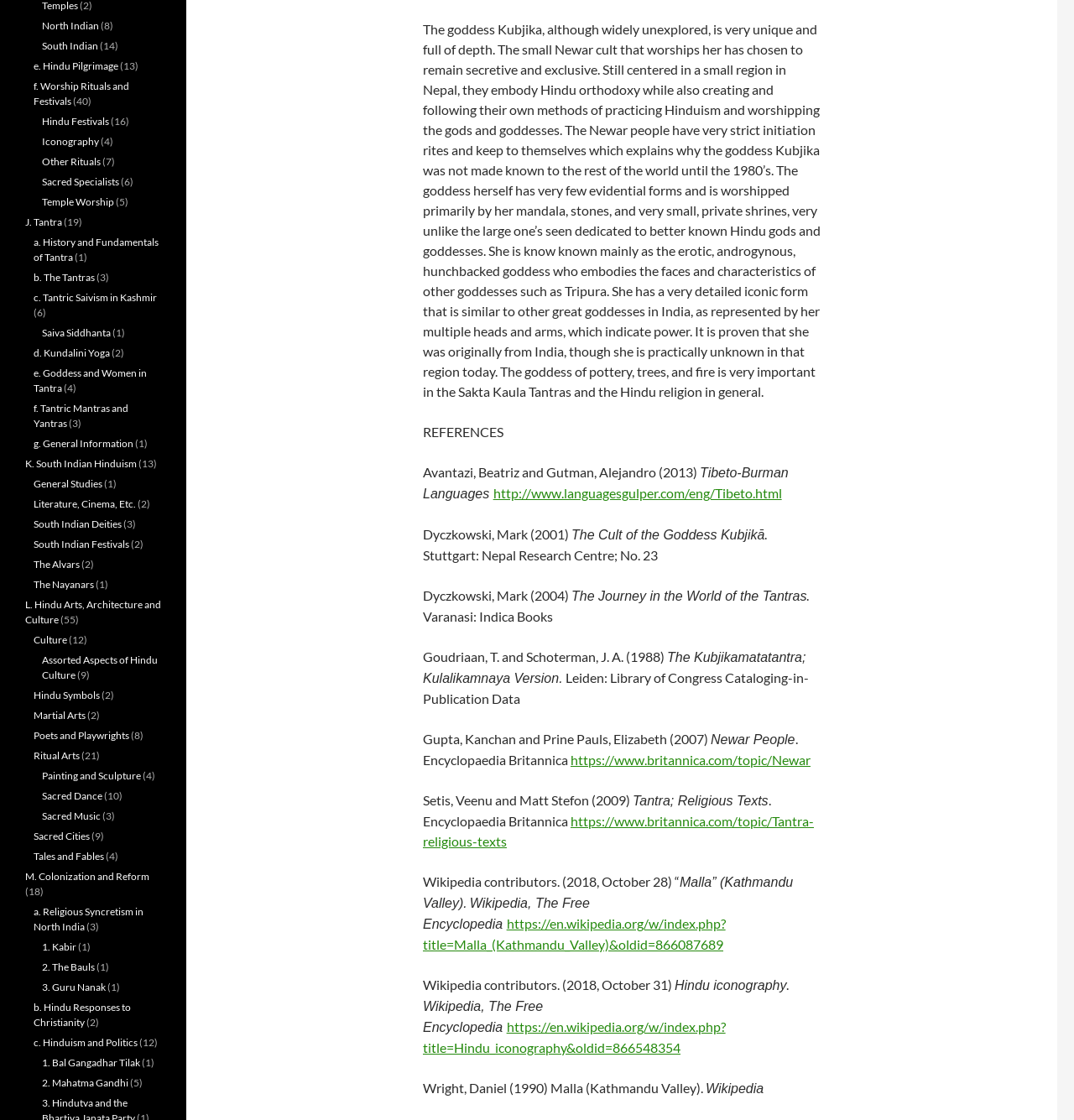From the webpage screenshot, predict the bounding box coordinates (top-left x, top-left y, bottom-right x, bottom-right y) for the UI element described here: Painting and Sculpture

[0.039, 0.687, 0.131, 0.698]